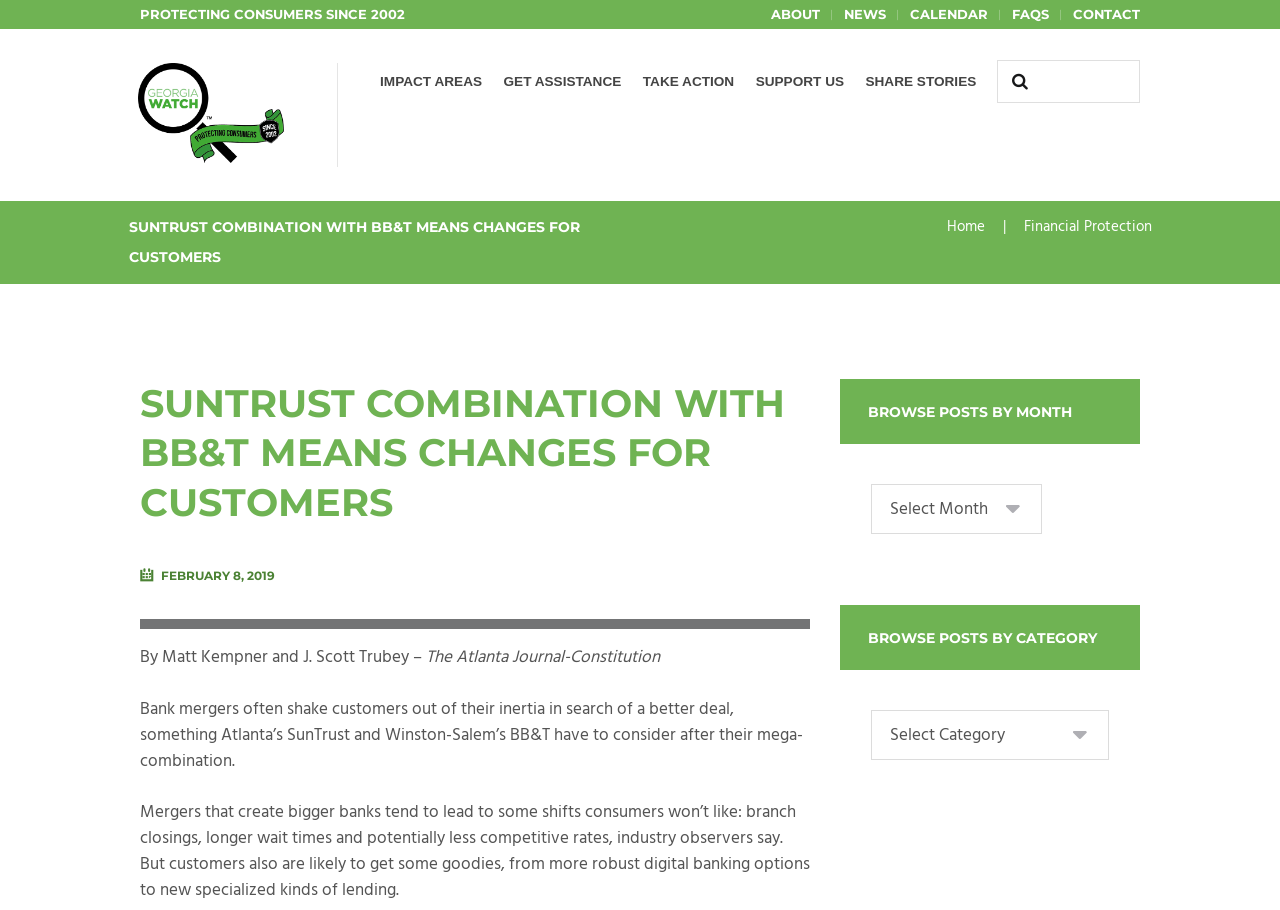Answer the following in one word or a short phrase: 
How many images are on the webpage?

1